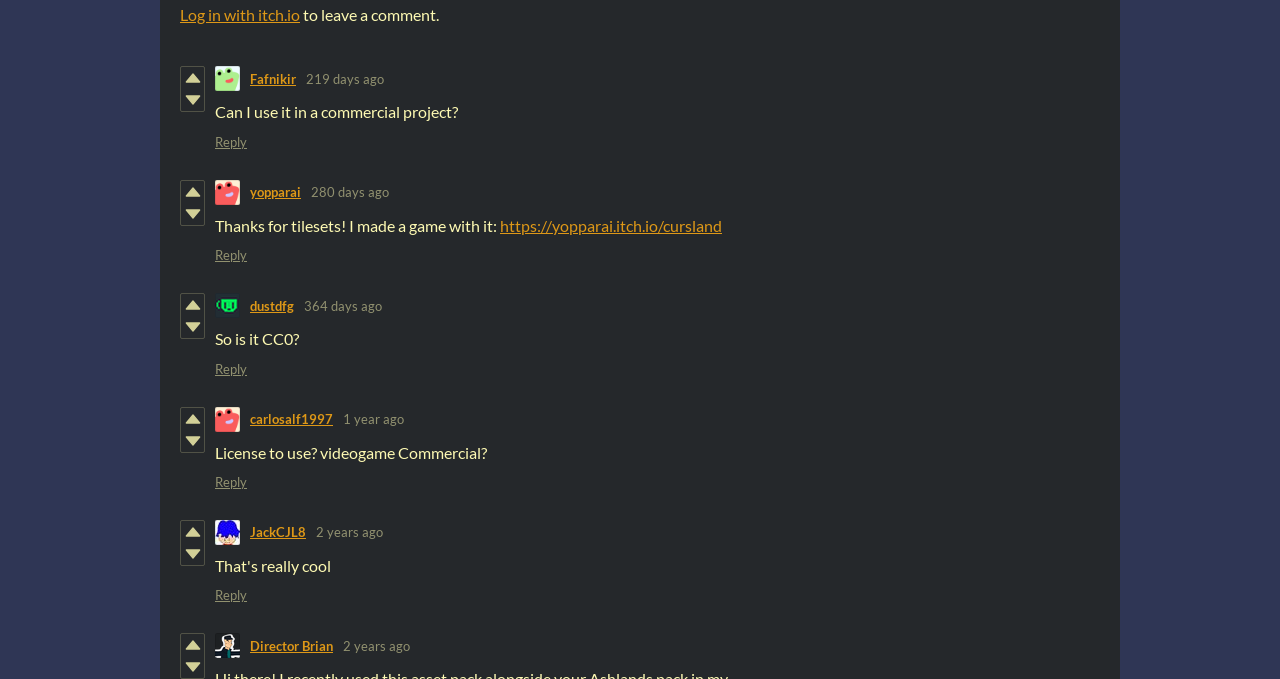Can users leave comments on this webpage without logging in?
Answer the question with as much detail as you can, using the image as a reference.

The presence of a 'Log in with itch.io' link at the top of the page suggests that users need to log in to leave comments. Additionally, one of the StaticText elements says 'to leave a comment.', implying that logging in is a prerequisite for commenting.